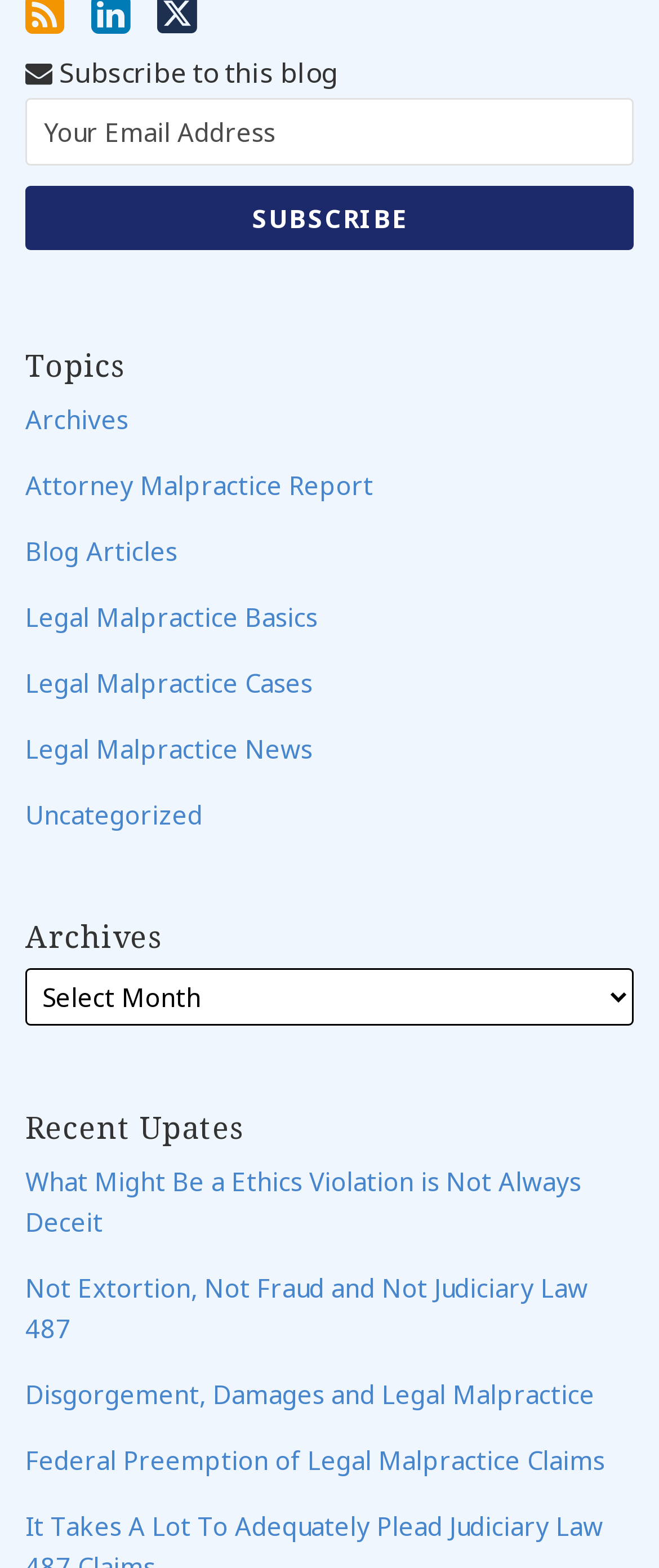Please respond to the question using a single word or phrase:
What is the topic of the most recent update?

Disgorgement, Damages